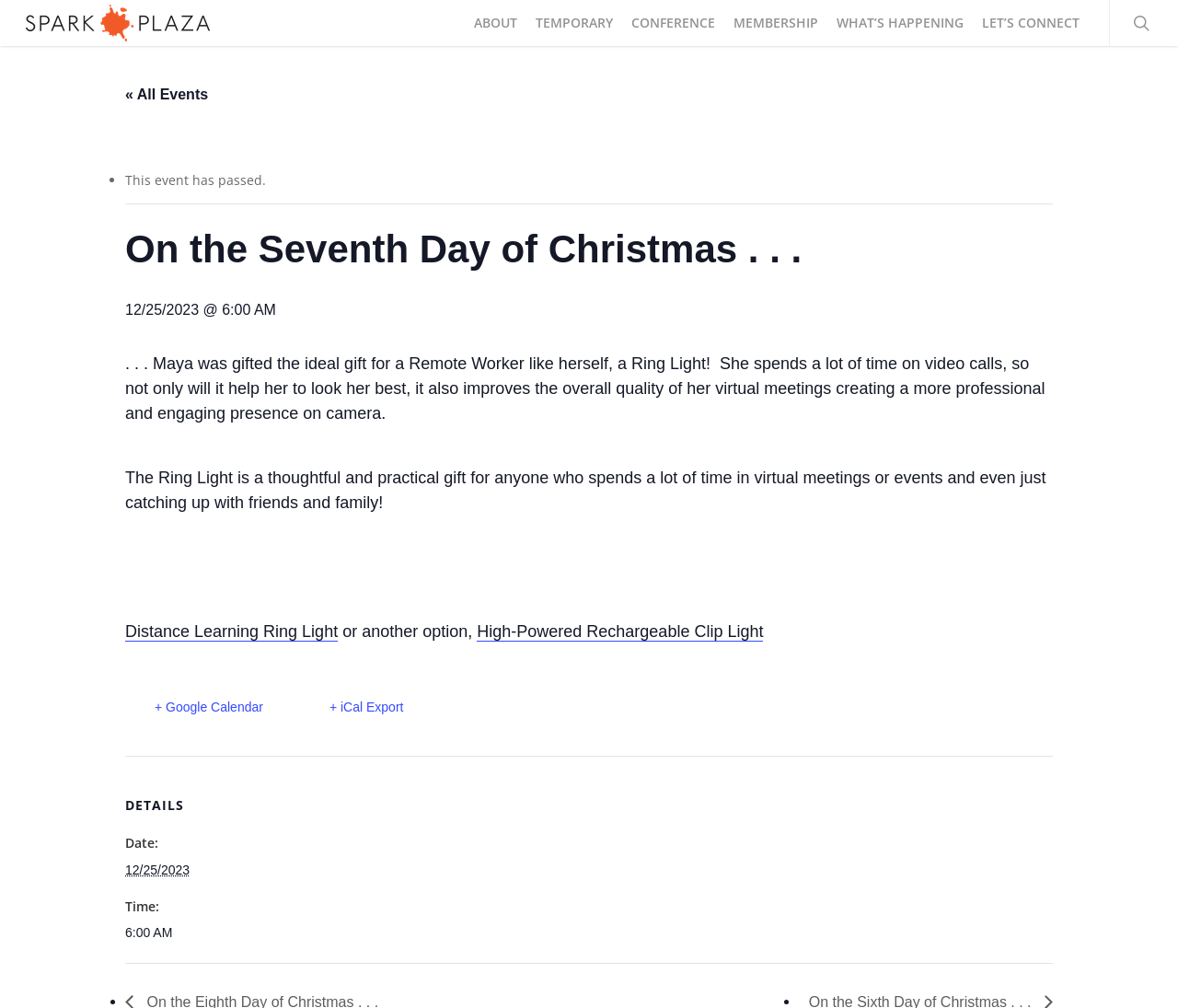Deliver a detailed narrative of the webpage's visual and textual elements.

The webpage appears to be an event page, specifically for an event called "On the Seventh Day of Christmas..." on December 25, 2023, at 6:00 AM. At the top left, there is a link to "Spark Plaza" accompanied by an image with the same name. 

Below this, there is a navigation menu with links to "ABOUT", "TEMPORARY", "CONFERENCE", "MEMBERSHIP", "WHAT'S HAPPENING", and "LET'S CONNECT", arranged horizontally from left to right. 

On the top right, there is a search link. Below the navigation menu, there is a heading with the event title, followed by the event date and time. 

The main content of the page describes the event, which is about a gift idea for remote workers, specifically a Ring Light. The text explains how the Ring Light can improve the quality of virtual meetings and create a more professional presence on camera. 

There are two links to alternative gift options, "Distance Learning Ring Light" and "High-Powered Rechargeable Clip Light". 

Further down, there are links to add the event to Google Calendar or export it to iCal. 

The page also includes a "DETAILS" section, which lists the event date and time in a description list format.